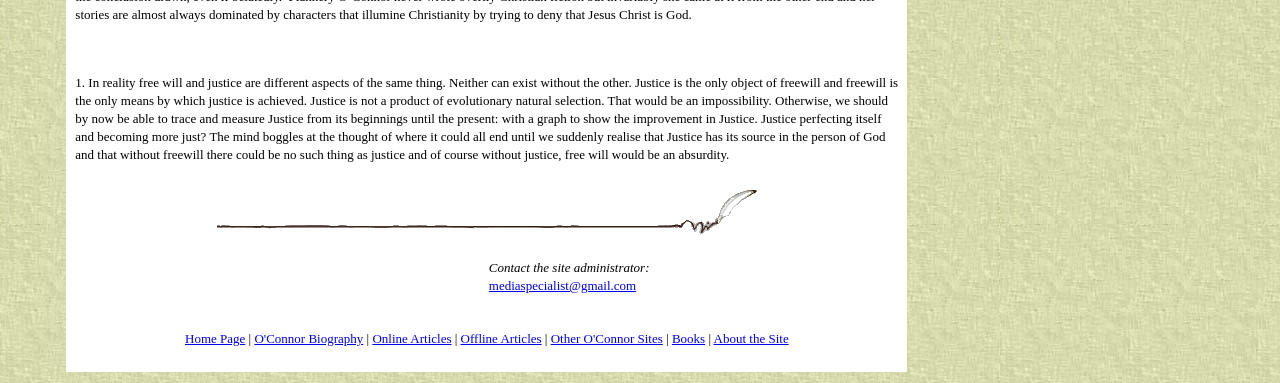How can the site administrator be contacted?
Look at the screenshot and give a one-word or phrase answer.

mediaspecialist@gmail.com